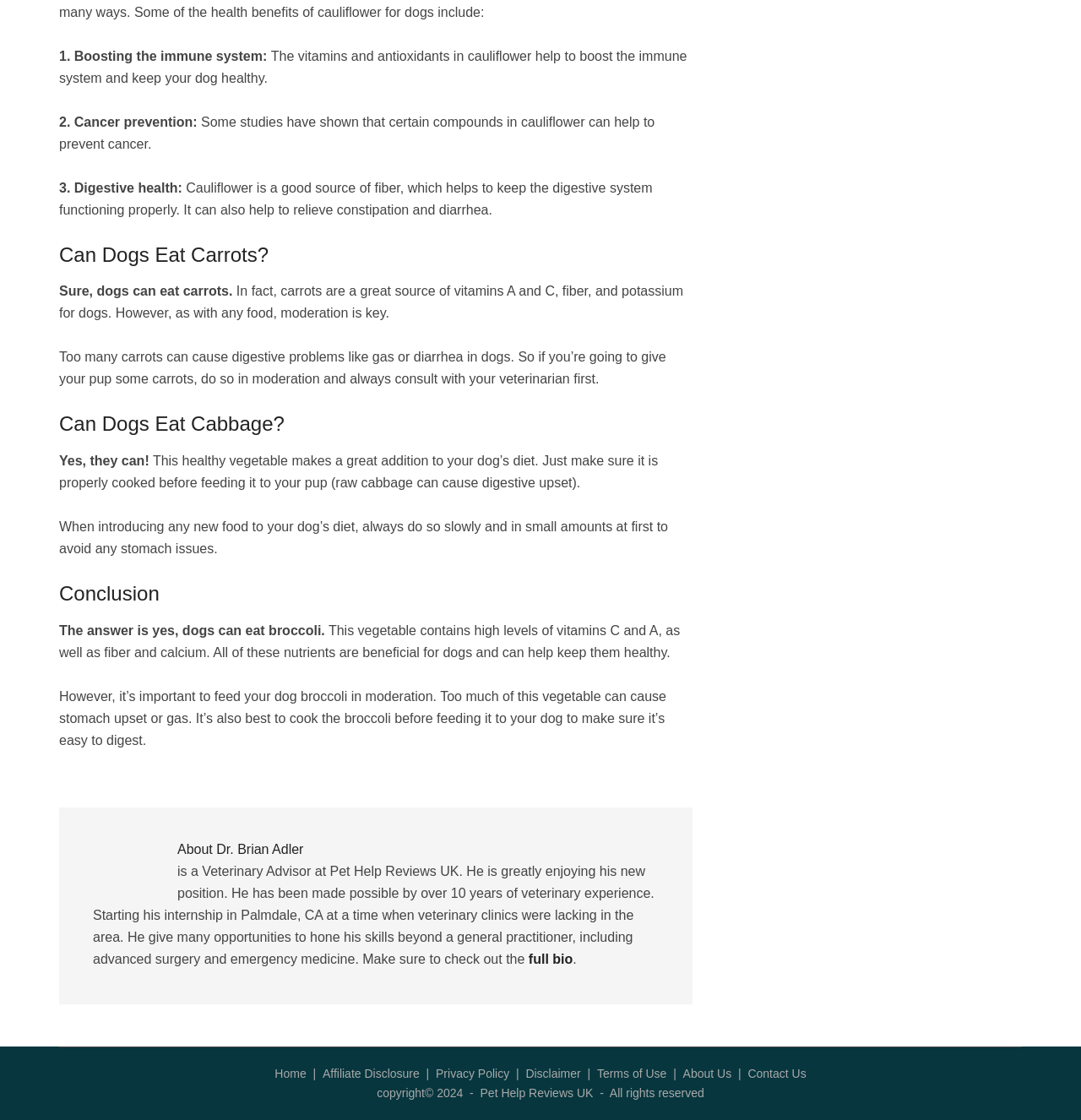Can dogs eat carrots?
Based on the screenshot, give a detailed explanation to answer the question.

The webpage explicitly states that dogs can eat carrots, and they are a great source of vitamins A and C, fiber, and potassium for dogs. However, it is recommended to feed them in moderation to avoid digestive problems.